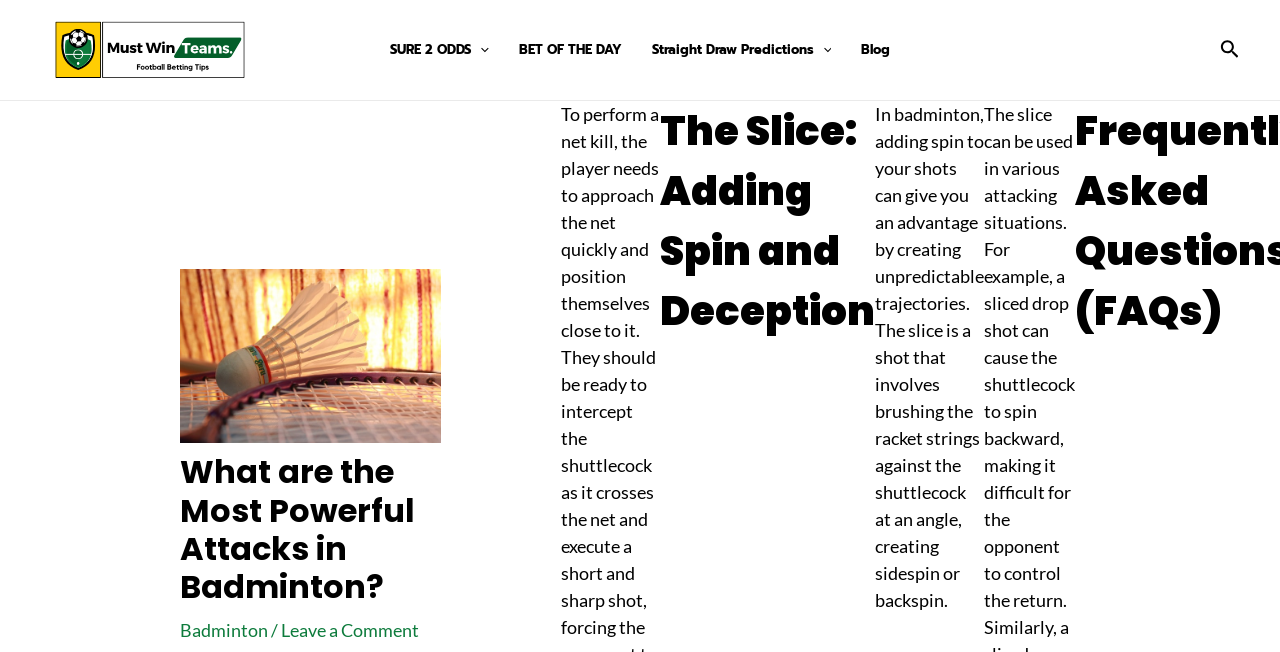Please determine the bounding box coordinates of the element's region to click for the following instruction: "Click on the 'About HeckHome' link".

None